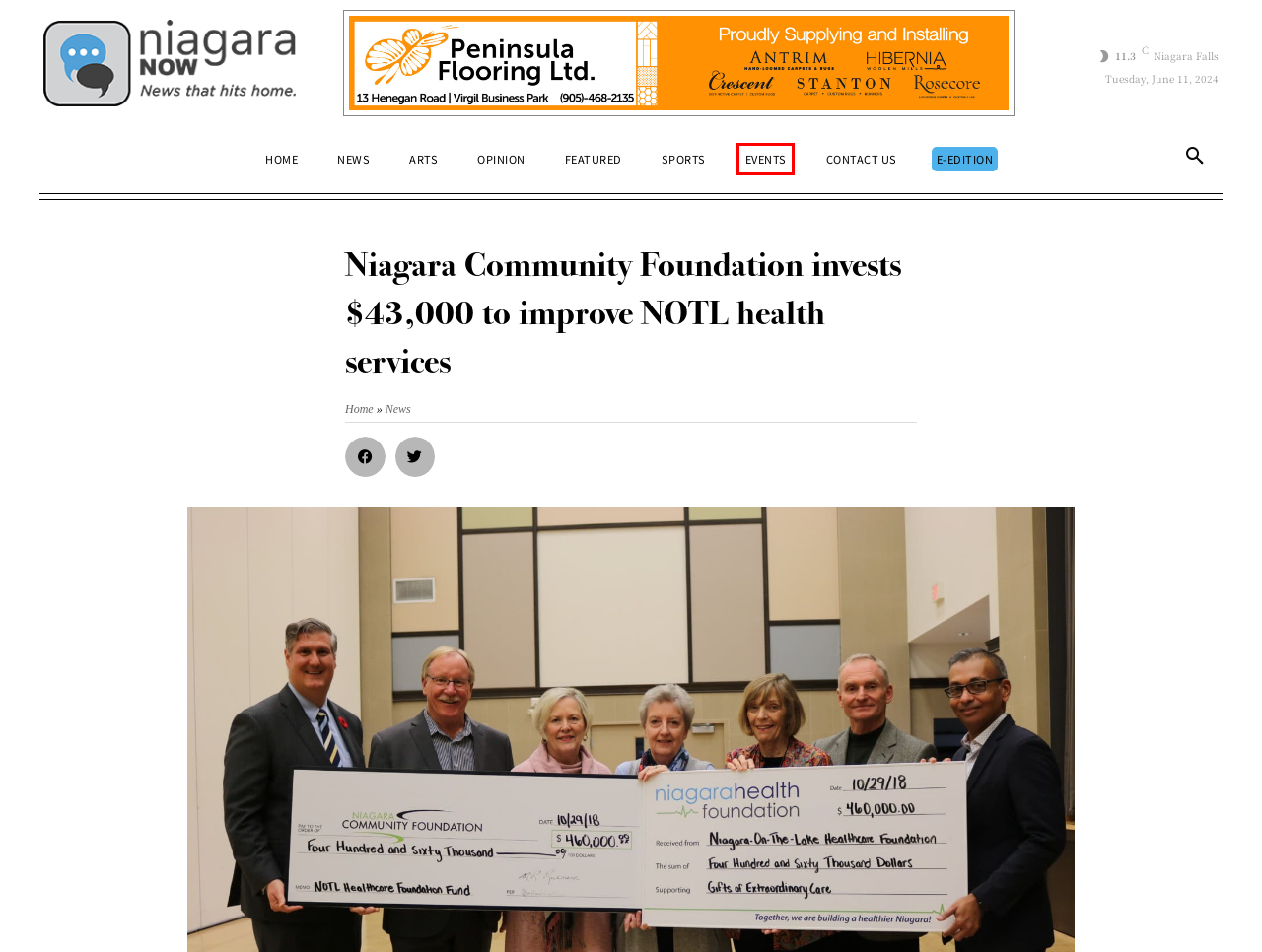You are presented with a screenshot of a webpage with a red bounding box. Select the webpage description that most closely matches the new webpage after clicking the element inside the red bounding box. The options are:
A. Opinion Archives - Niagara Now
B. Upcoming Events – Niagara Now
C. Sports Archives - Niagara Now
D. Arts Archives - Niagara Now
E. Featured Archives - Niagara Now
F. The Lake Report - News, Local Newspaper, News, Niagara-On-The-Lake
G. Contact Us - Niagara Now
H. Peninsula Flooring Ltd - Serving the Niagara Region for over 55 years

B